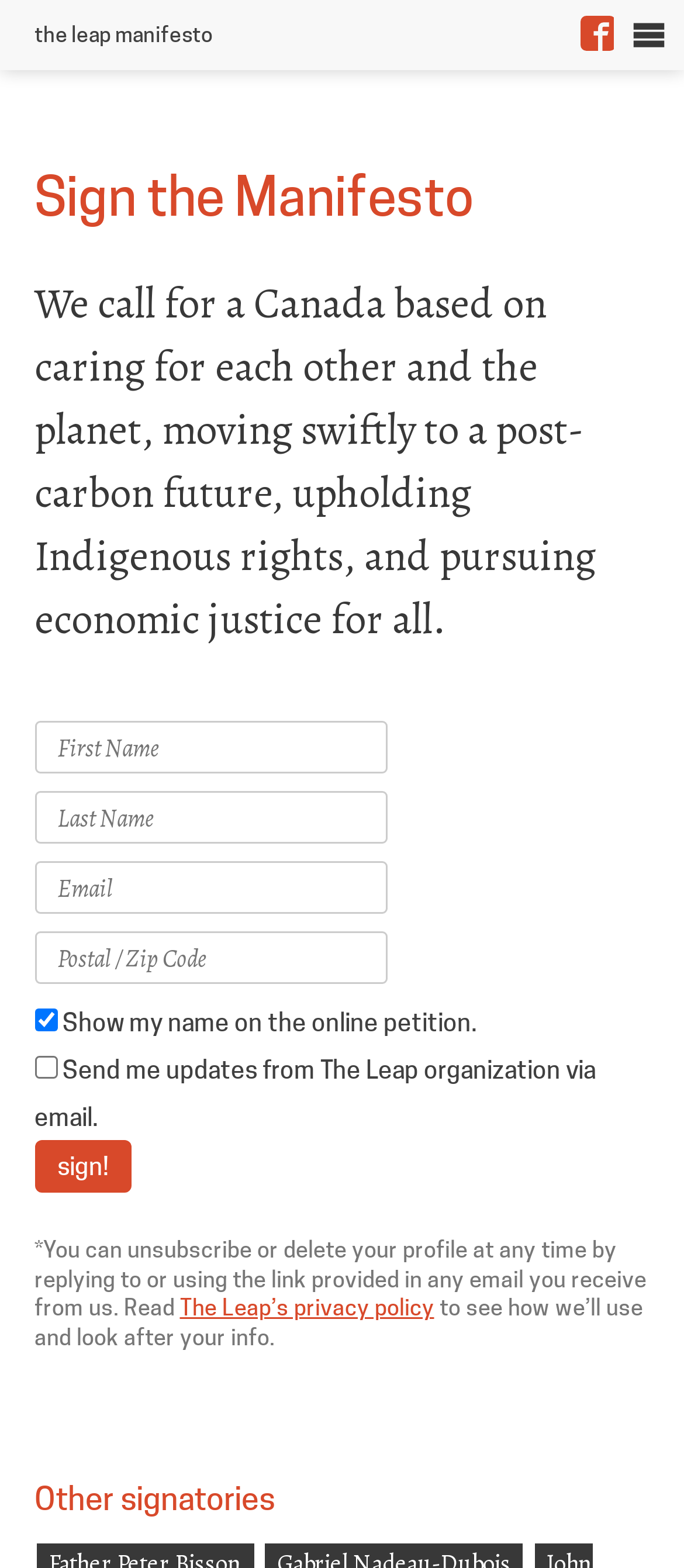Predict the bounding box of the UI element based on this description: "value="sign!"".

[0.05, 0.727, 0.191, 0.761]